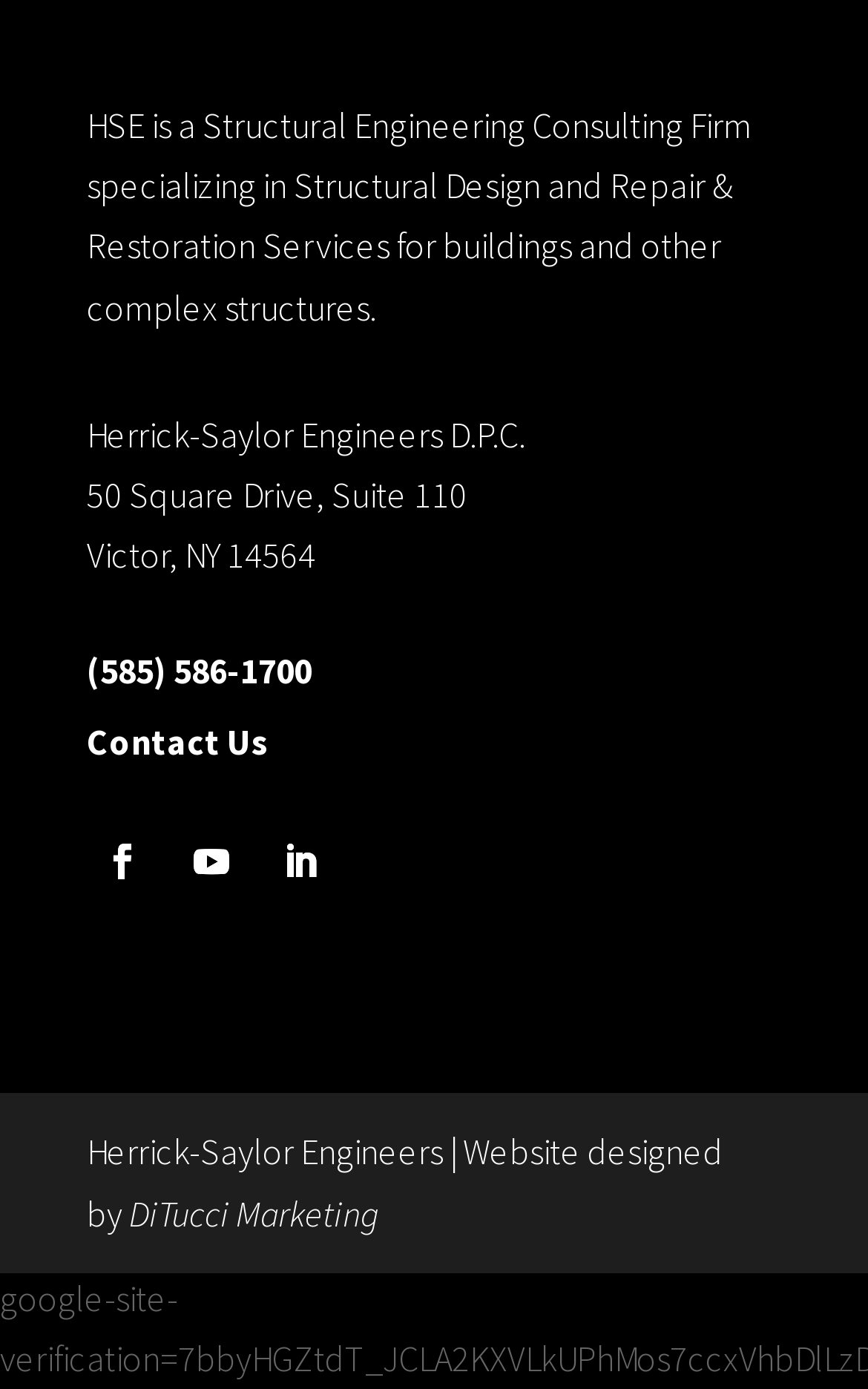Determine the bounding box of the UI element mentioned here: "DiTucci Marketing". The coordinates must be in the format [left, top, right, bottom] with values ranging from 0 to 1.

[0.149, 0.857, 0.436, 0.889]